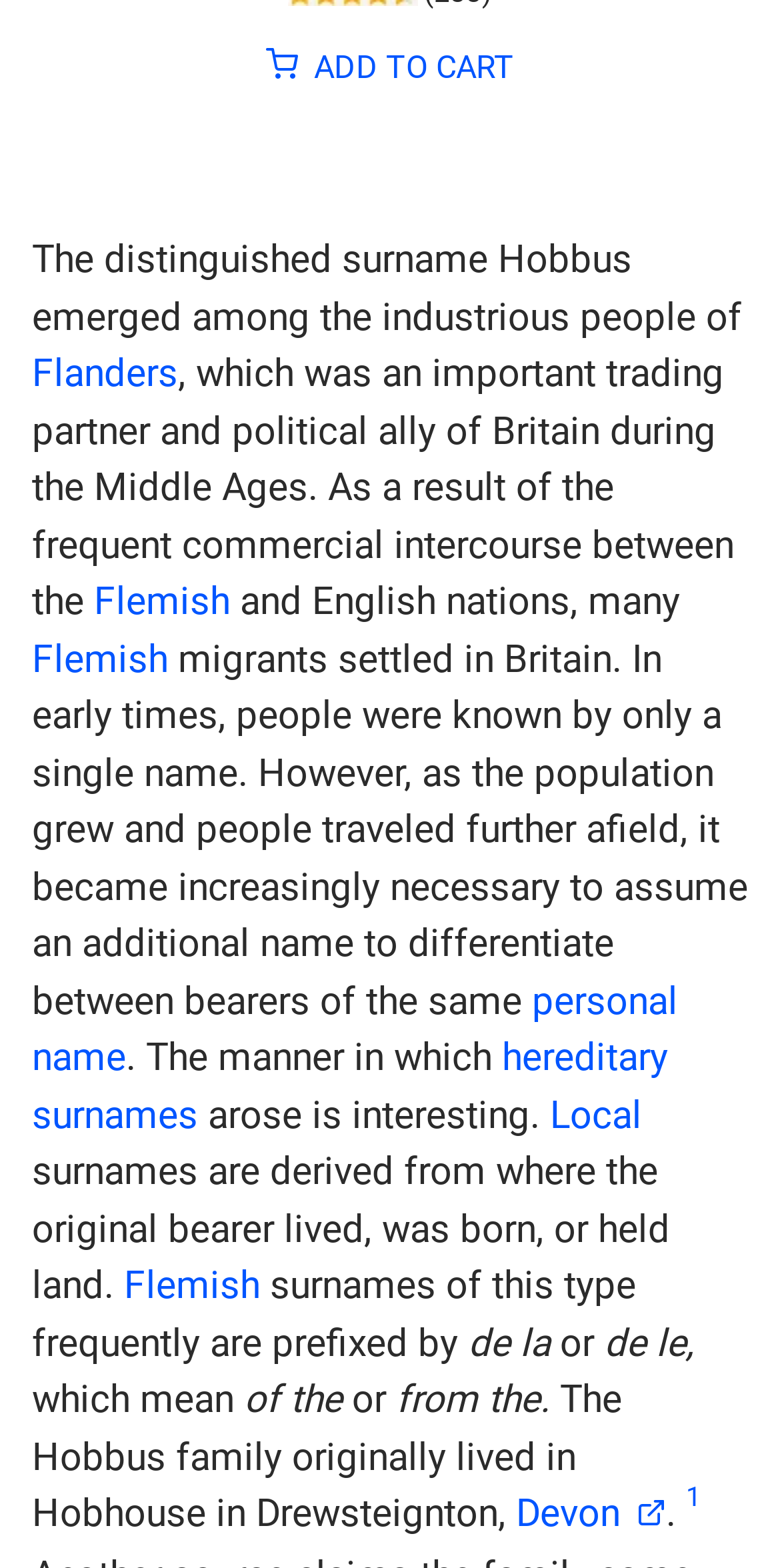Respond with a single word or short phrase to the following question: 
What does 'de la' or 'de le' mean in Flemish surnames?

Of the